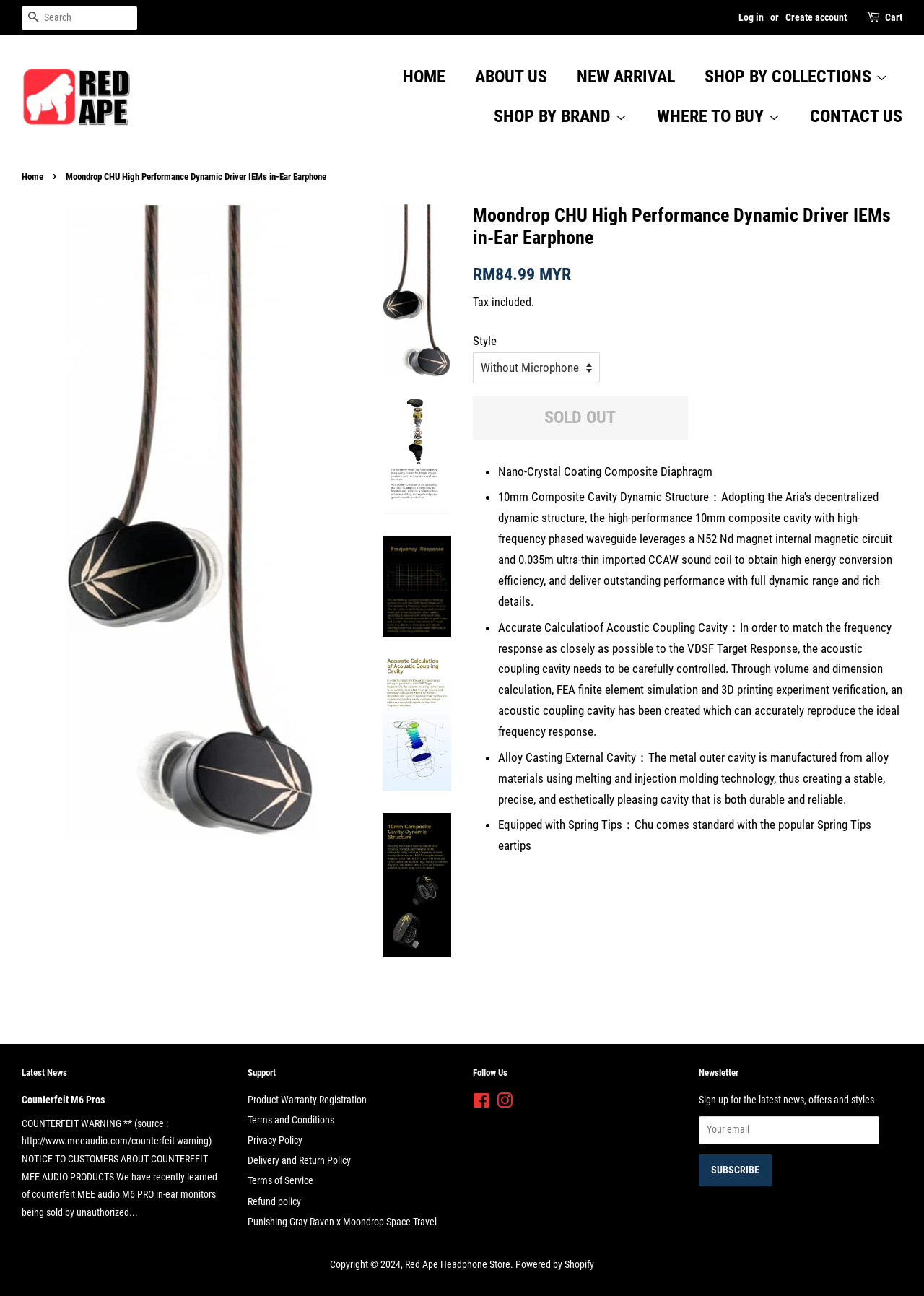What is the first brand listed under 'SHOP BY BRAND'?
Could you answer the question in a detailed manner, providing as much information as possible?

I found the answer by expanding the 'SHOP BY BRAND' menu and looking at the first brand listed. The brand 'Activo' is listed under the 'A to D' submenu.